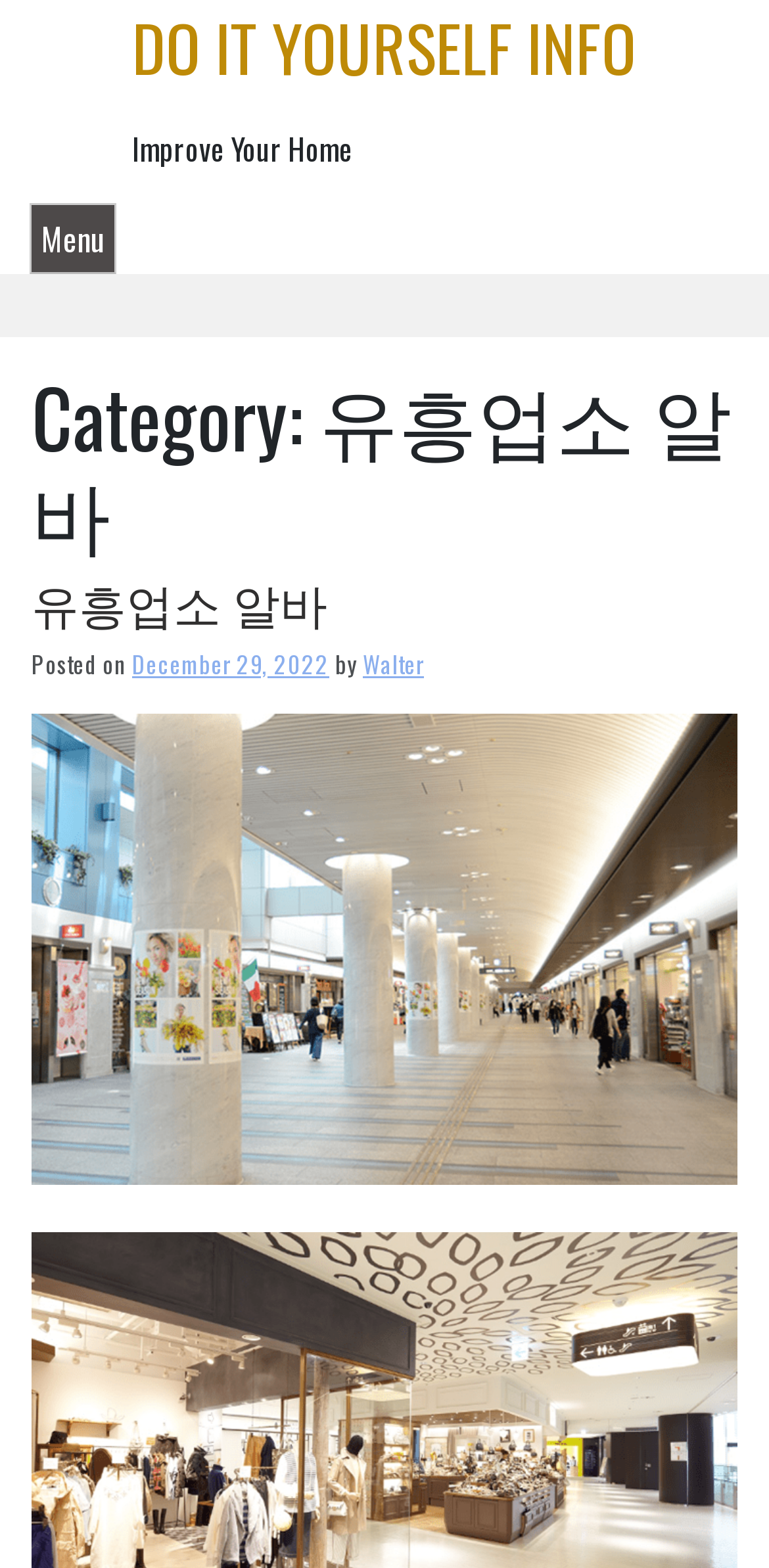Write an extensive caption that covers every aspect of the webpage.

The webpage is an archive page for articles related to "유흥업소 알바" (which translates to "entertainment industry jobs" in English). At the top, there is a link to the main website, "DO IT YOURSELF INFO", and a static text "Improve Your Home". 

To the left of the top section, there is a button labeled "Menu" which, when expanded, controls the primary menu. 

Below the top section, there is a header section that spans the width of the page. Within this section, there is a heading that indicates the category of the archive, which is "유흥업소 알바". 

Underneath the category heading, there is a subheading that also reads "유흥업소 알바", followed by a link to the same category. To the right of the subheading, there is a section that displays the posting information, including the text "Posted on", a link to the date "December 29, 2022", and the author's name "Walter".